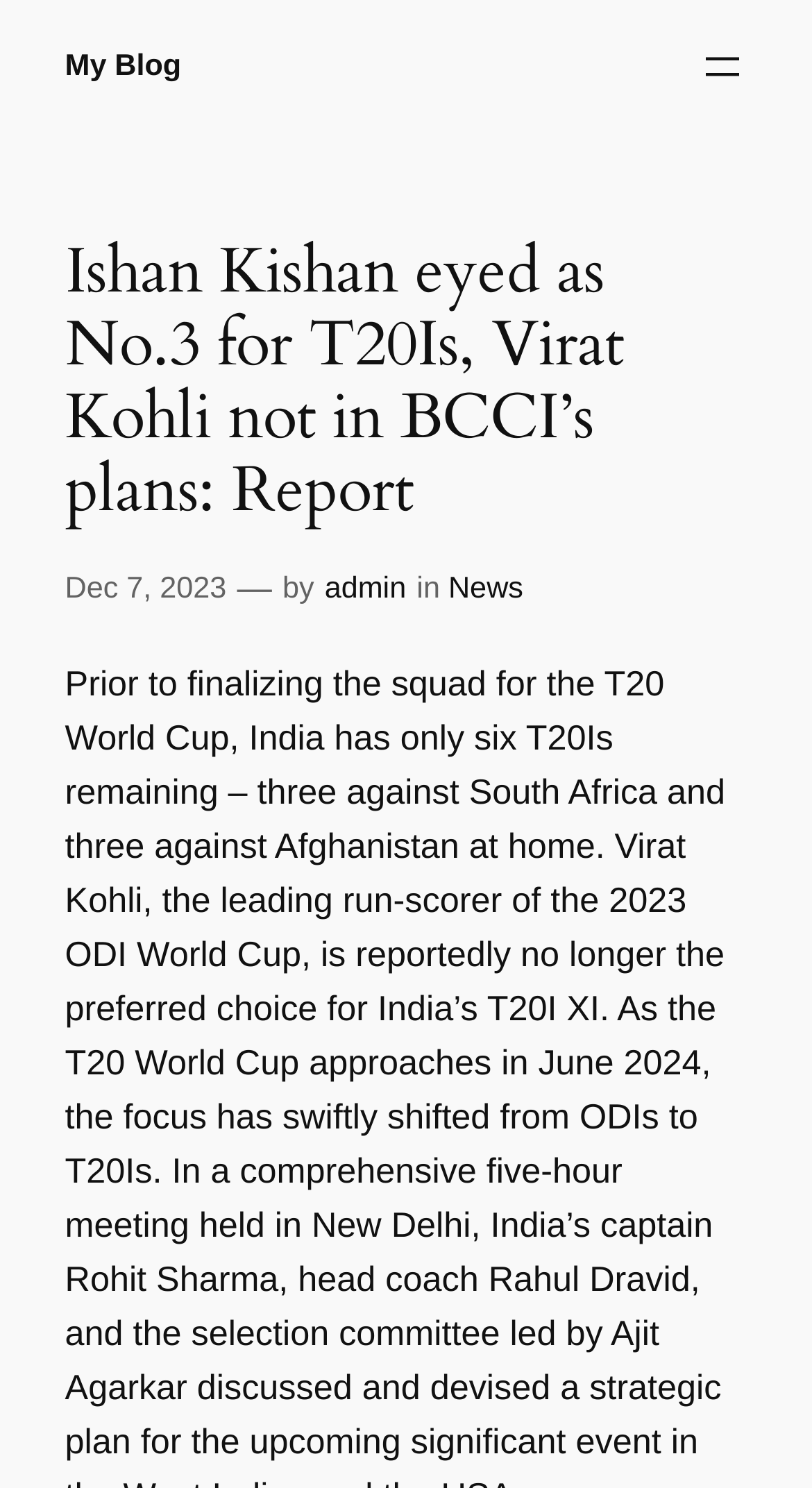Please find and give the text of the main heading on the webpage.

Ishan Kishan eyed as No.3 for T20Is, Virat Kohli not in BCCI’s plans: Report